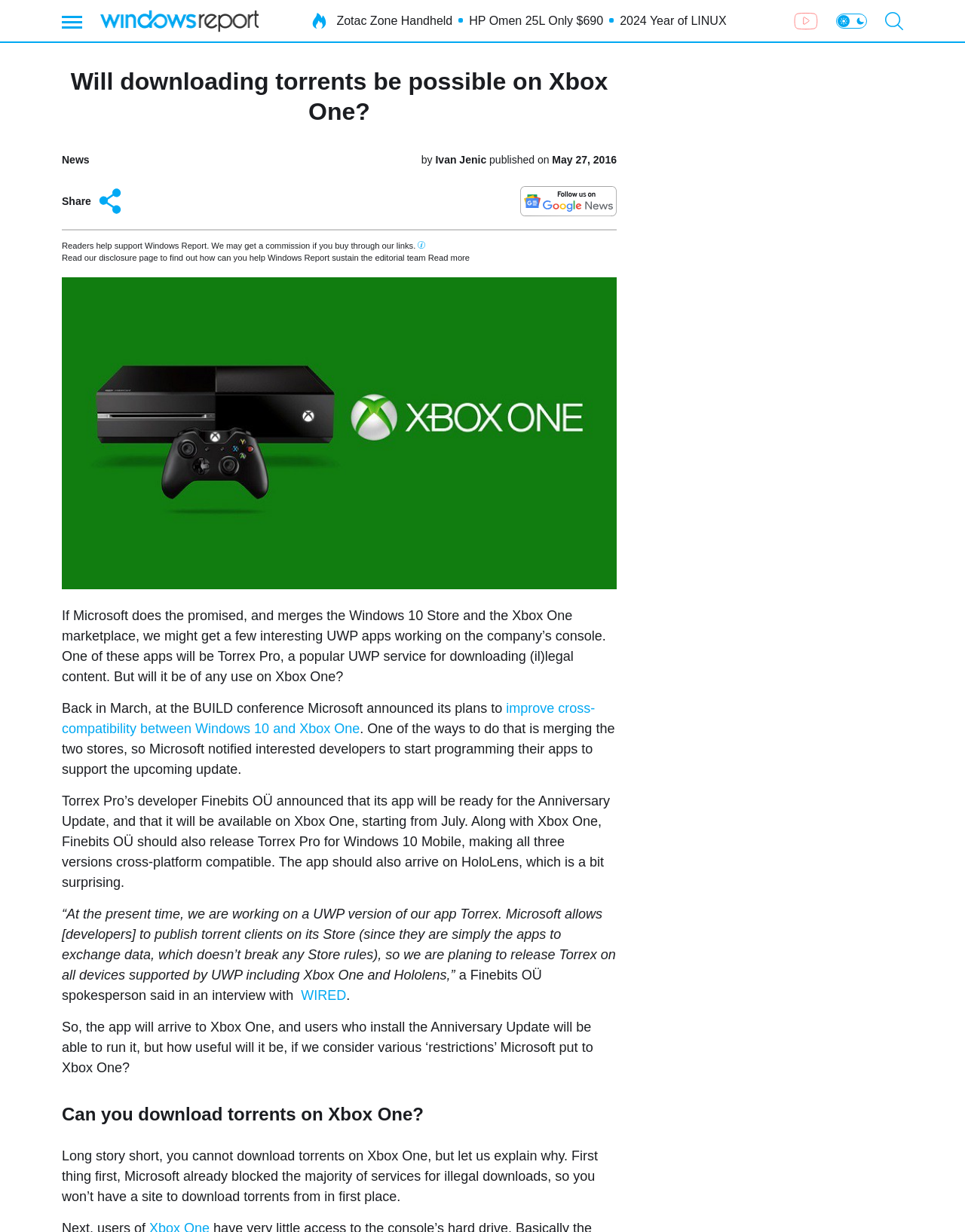Pinpoint the bounding box coordinates for the area that should be clicked to perform the following instruction: "Share this article".

[0.064, 0.151, 0.13, 0.175]